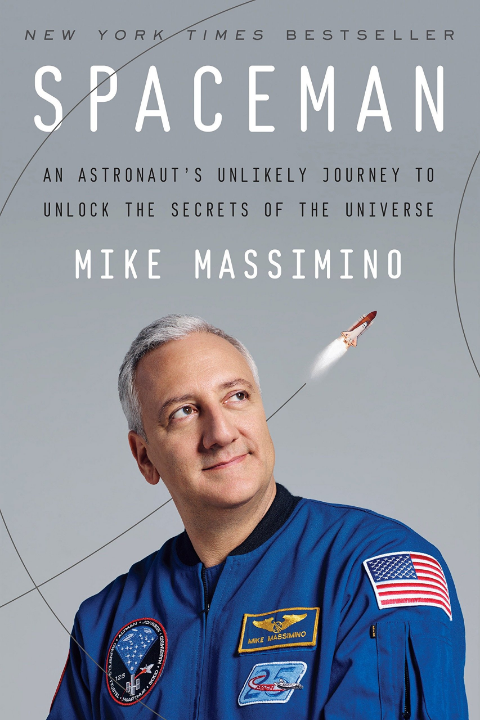Offer a detailed explanation of the image and its components.

The image displays the cover of "Spaceman," a captivating memoir by Mike Massimino, highlighted as a New York Times Bestseller. The cover features Massimino in a blue astronaut suit adorned with a NASA patch and an American flag, gazing thoughtfully upwards. Above him is the bold title "SPACEMAN," set against a crisp white background, emphasizing the book's theme of exploration and resilience. The subtitle, "An Astronaut’s Unlikely Journey to Unlock the Secrets of the Universe," suggests an inspiring narrative filled with determination and adventure. This book chronicles Massimino's extraordinary path from a working-class kid with a fear of heights to becoming a celebrated astronaut, offering insights into his profound experiences in space and the challenges he overcame.